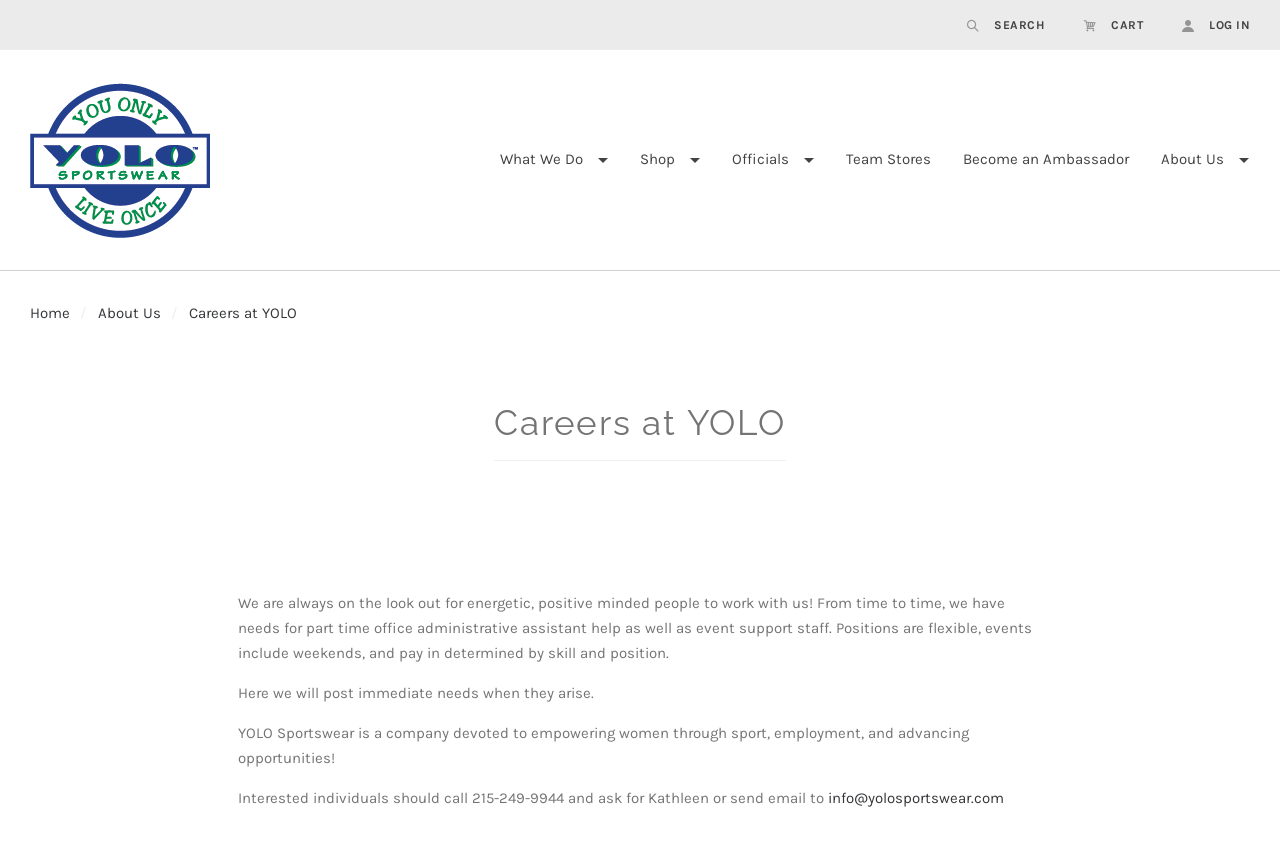Please provide a comprehensive answer to the question below using the information from the image: What type of job positions are available?

I found this information by reading the StaticText element that says 'We are always on the look out for energetic, positive minded people to work with us! From time to time, we have needs for part time office administrative assistant help as well as event support staff.' which describes the types of job positions available.